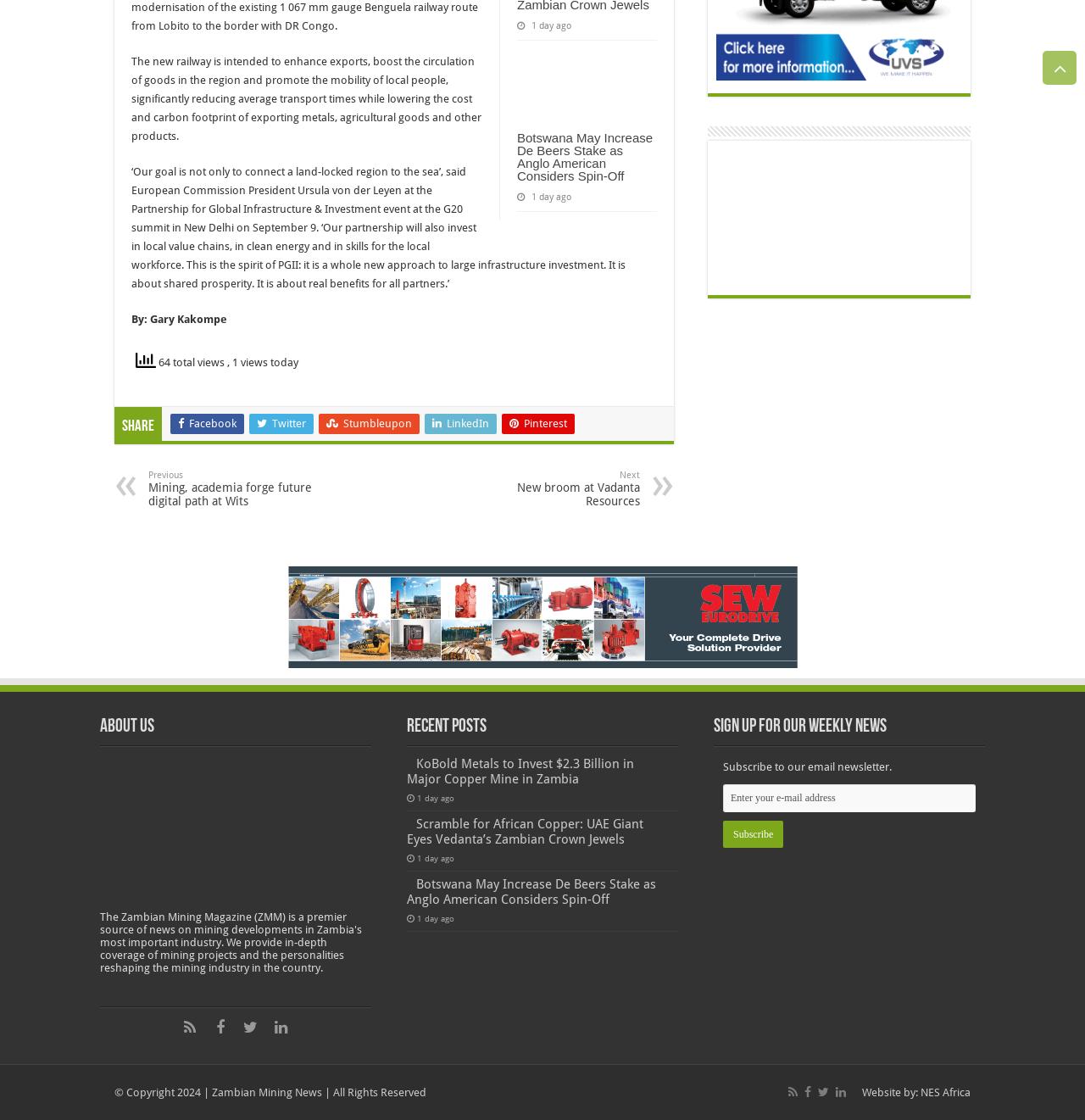Please find the bounding box coordinates of the element that you should click to achieve the following instruction: "go to home page". The coordinates should be presented as four float numbers between 0 and 1: [left, top, right, bottom].

None